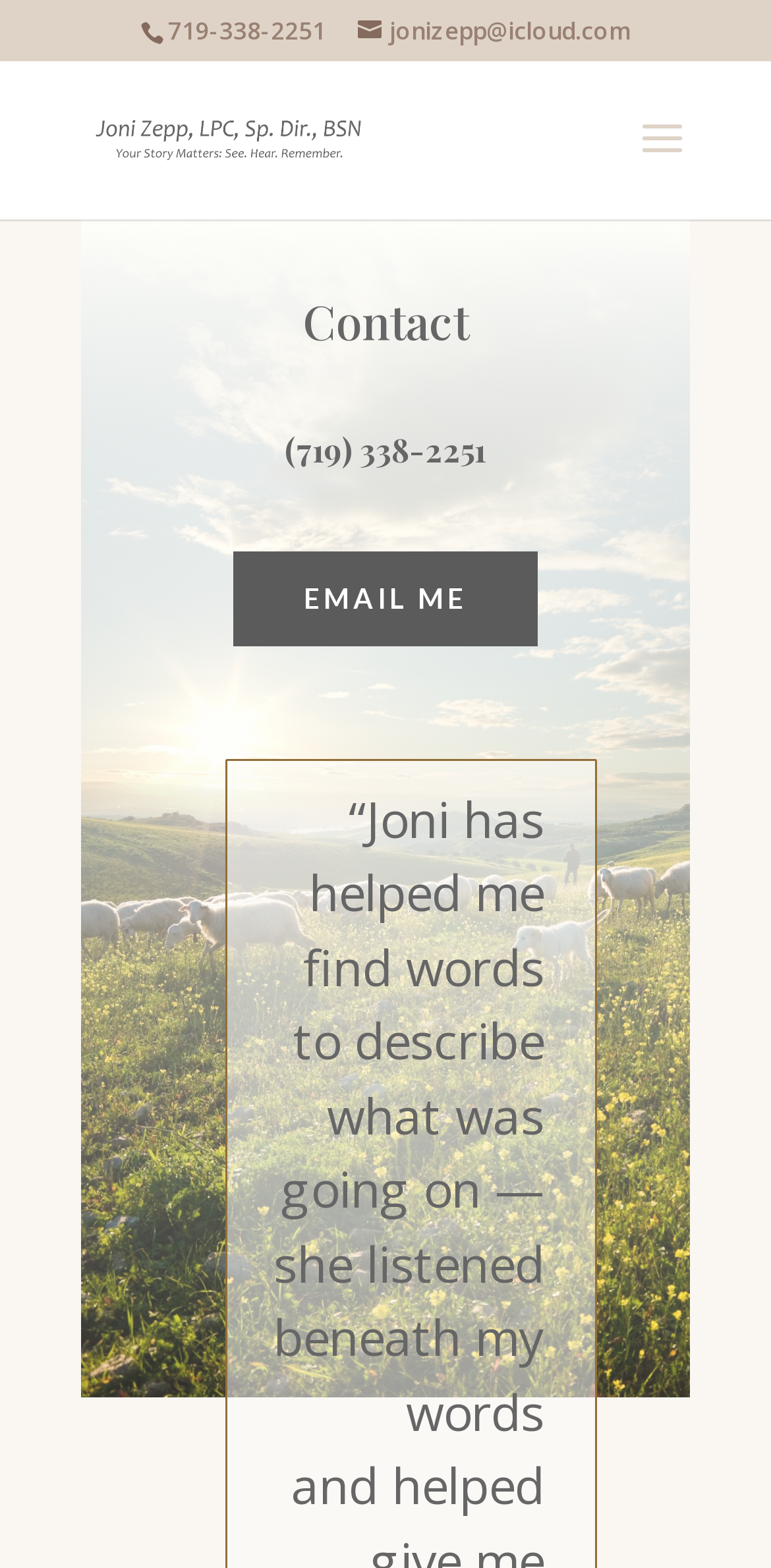What is the name of the person on this page?
Kindly offer a detailed explanation using the data available in the image.

I found the name by looking at the link element with the bounding box coordinates [0.11, 0.075, 0.483, 0.099], which contains the text 'Joann Zepp'. This element is also associated with an image, which suggests that it is a profile or logo.